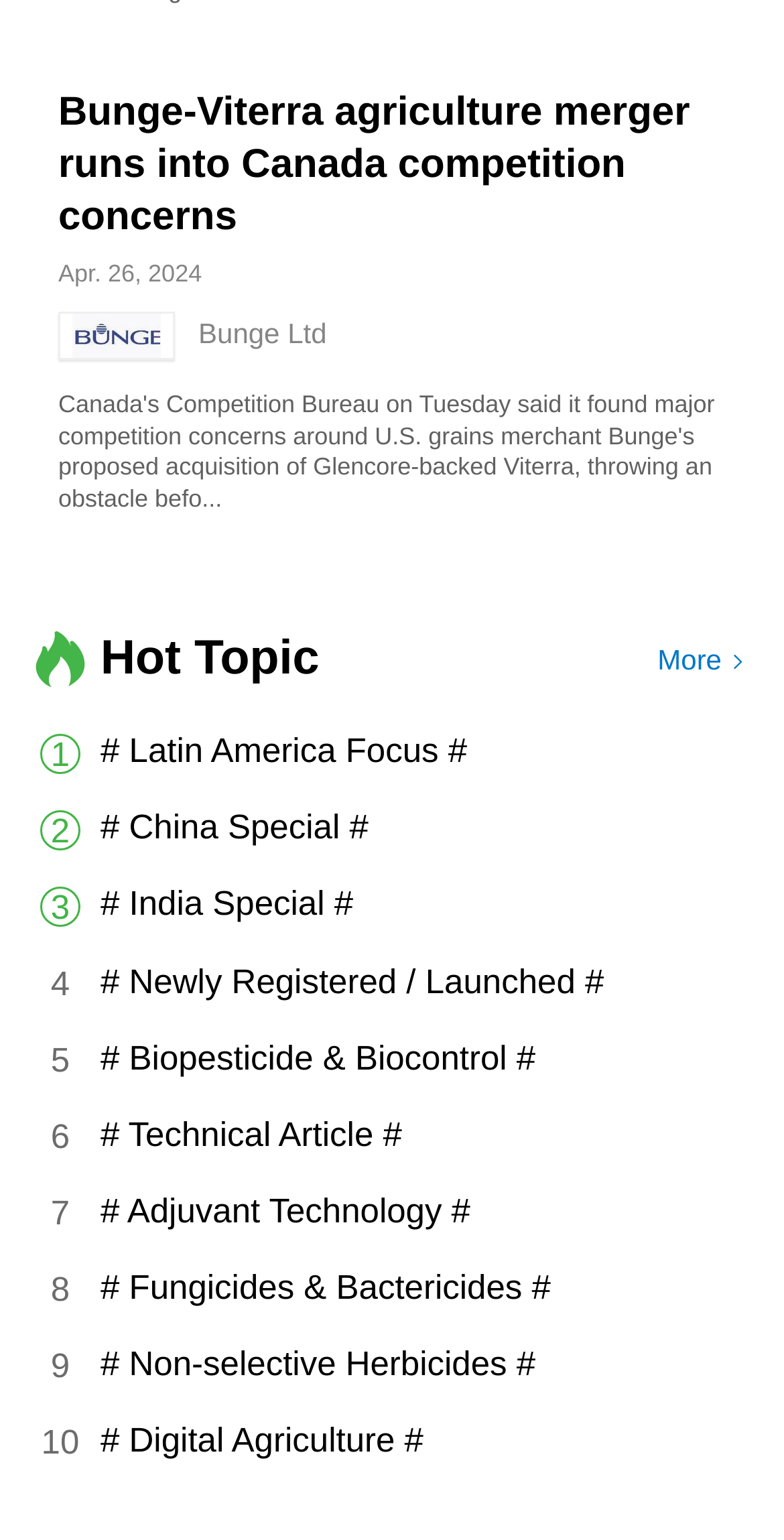How many categories are there? Based on the image, give a response in one word or a short phrase.

9